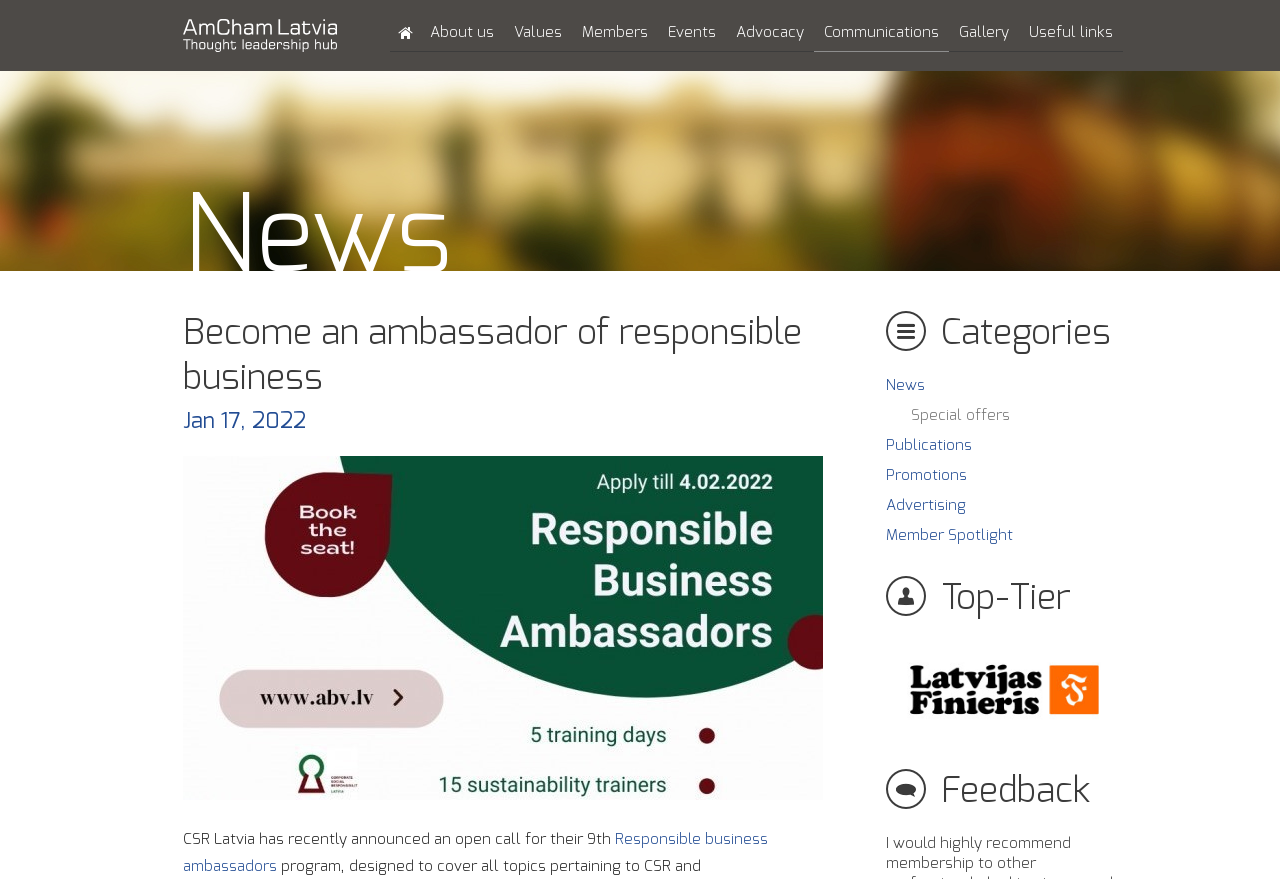Can you give a comprehensive explanation to the question given the content of the image?
What is the name of the company with a logo image?

I found an image element with the description 'Latvijas Finieris', which is likely a company logo, as it is located near a link element with the same text.